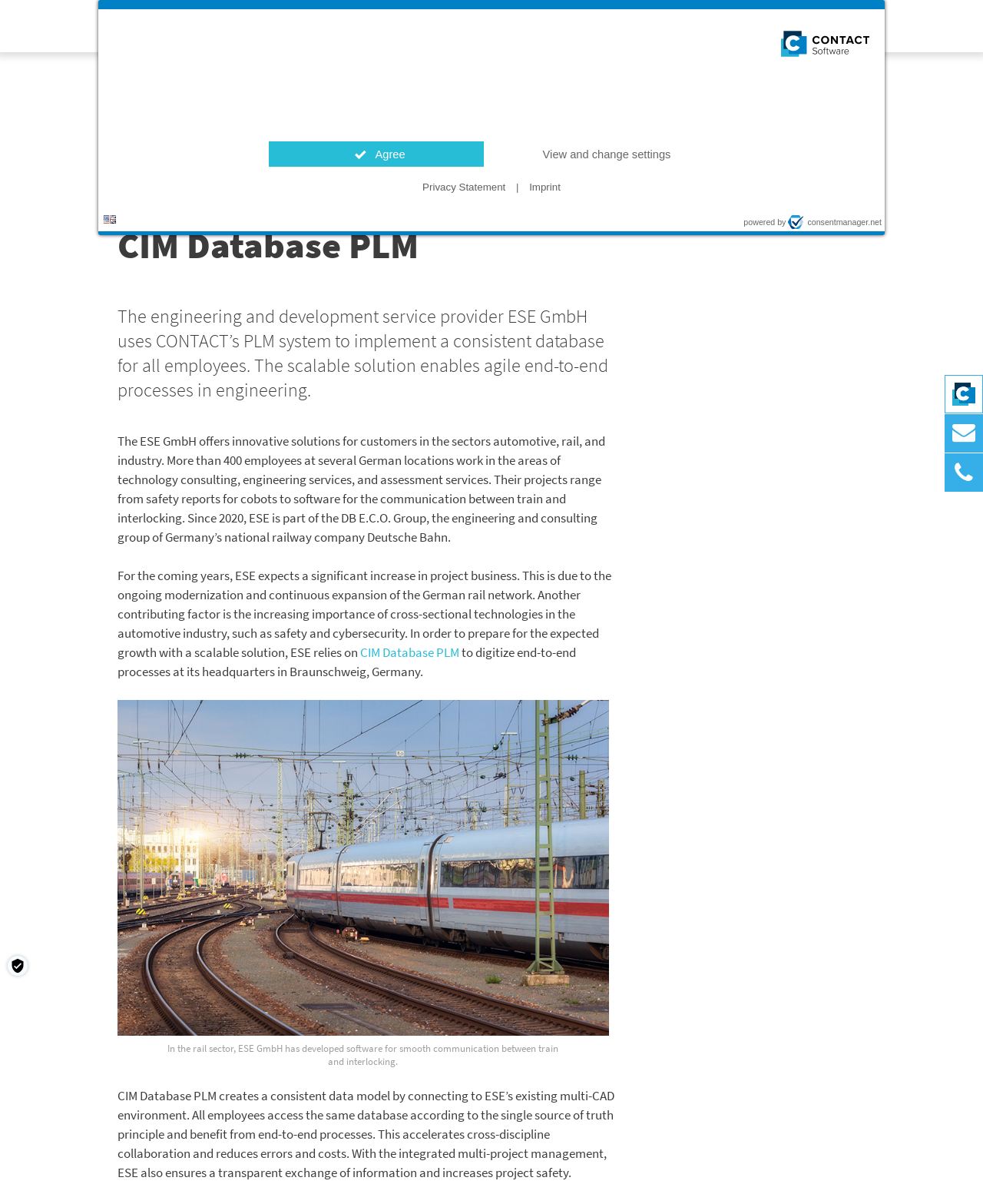With reference to the screenshot, provide a detailed response to the question below:
What is the company name mentioned in the webpage?

The company name is mentioned in the webpage as 'ESE GmbH' which is an engineering and development service provider that offers innovative solutions for customers in the sectors automotive, rail, and industry.